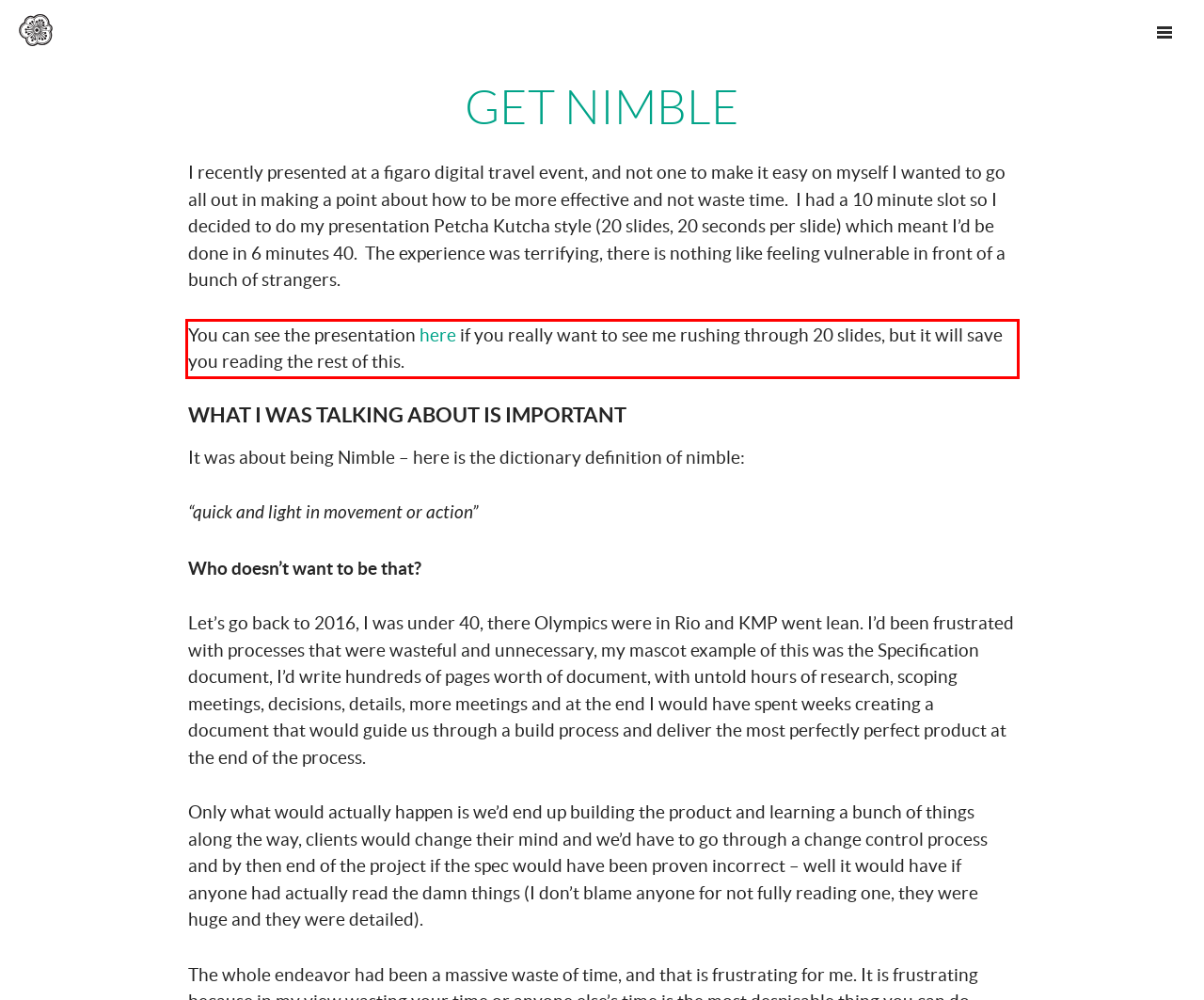Please identify the text within the red rectangular bounding box in the provided webpage screenshot.

You can see the presentation here if you really want to see me rushing through 20 slides, but it will save you reading the rest of this.